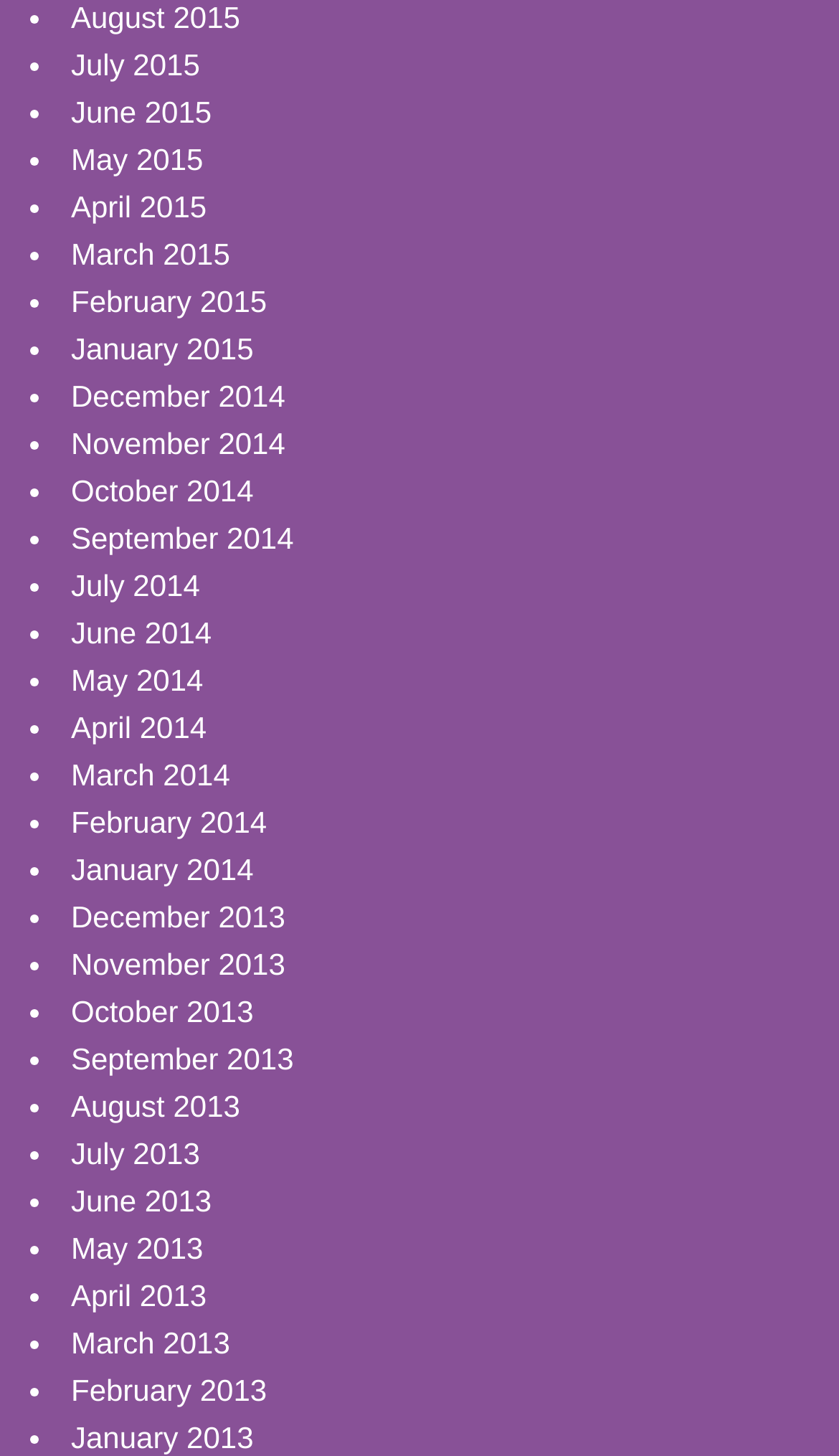How many links are there on this webpage?
Using the visual information, reply with a single word or short phrase.

24